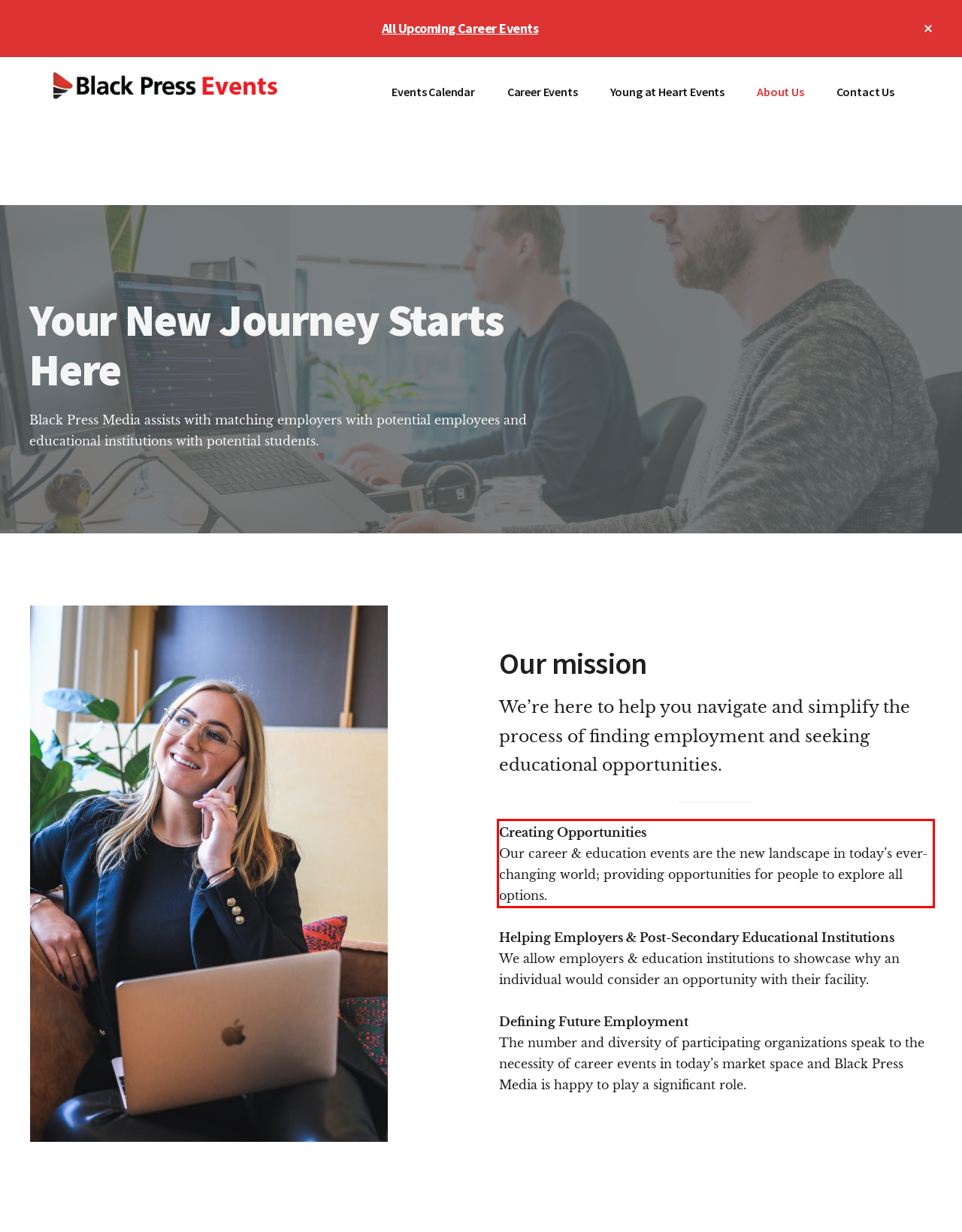Please examine the webpage screenshot and extract the text within the red bounding box using OCR.

Creating Opportunities Our career & education events are the new landscape in today’s ever-changing world; providing opportunities for people to explore all options.